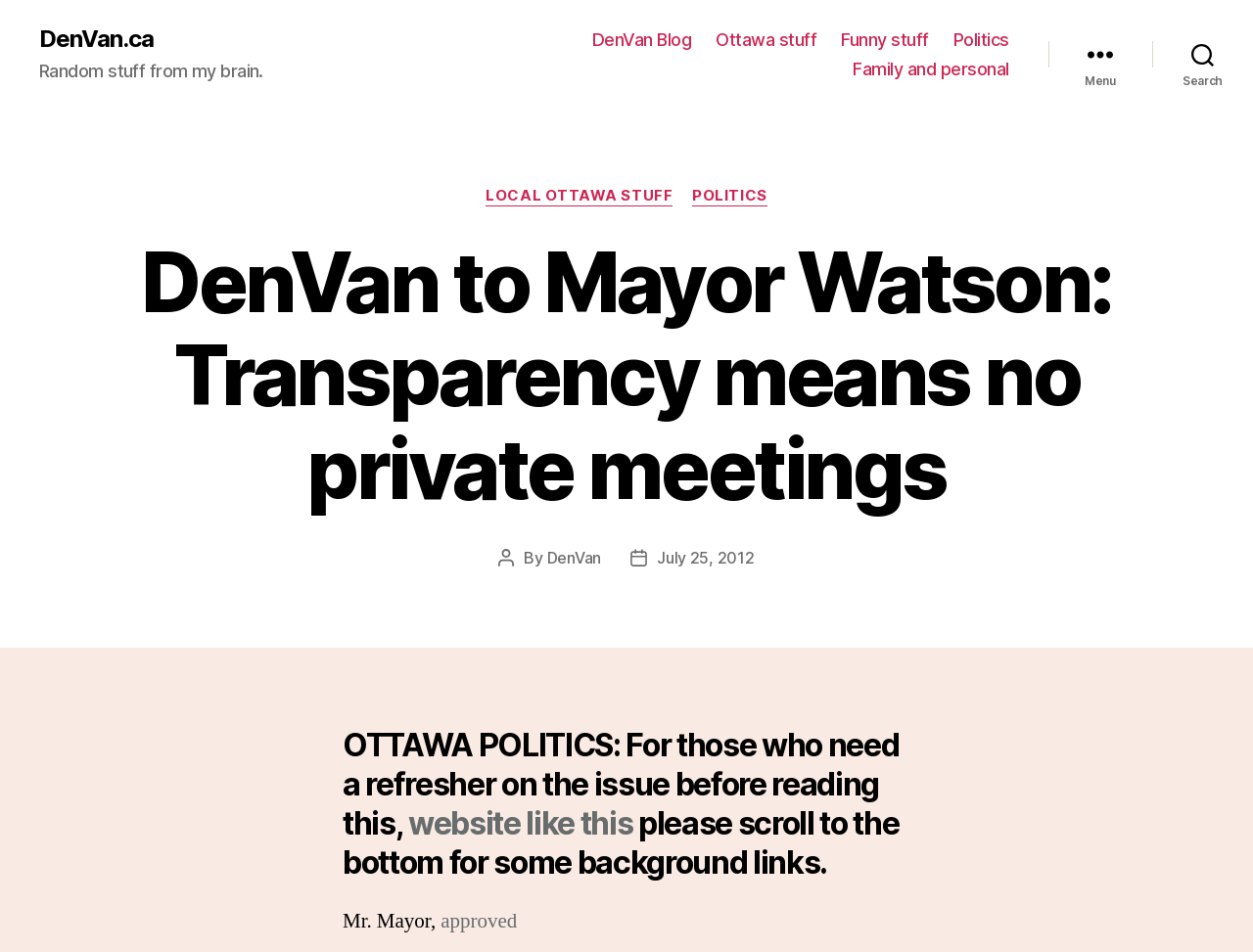Who is the author of the post?
Refer to the screenshot and respond with a concise word or phrase.

DenVan